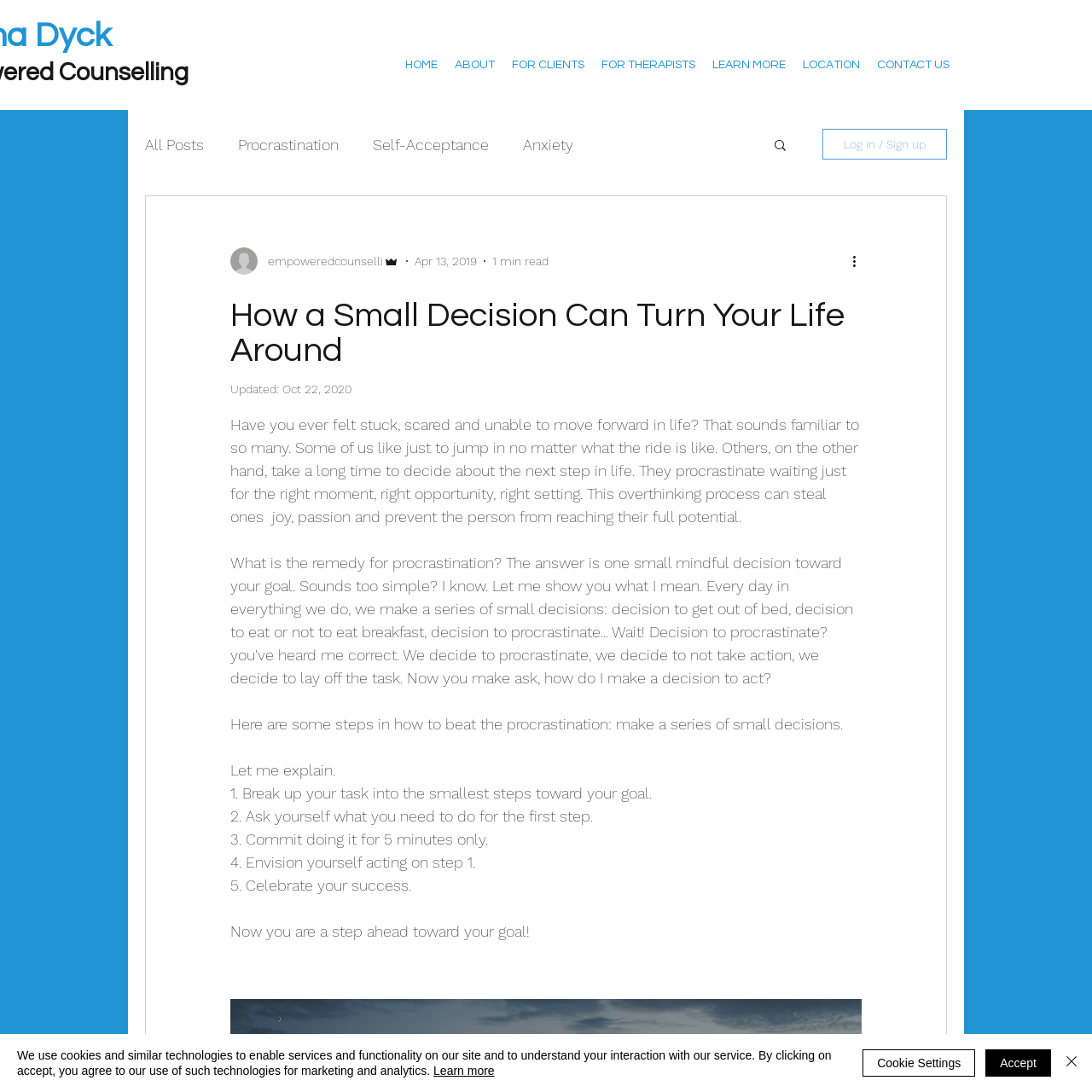Given the element description, predict the bounding box coordinates in the format (top-left x, top-left y, bottom-right x, bottom-right y). Make sure all values are between 0 and 1. Here is the element description: Cookie Settings

[0.79, 0.961, 0.893, 0.986]